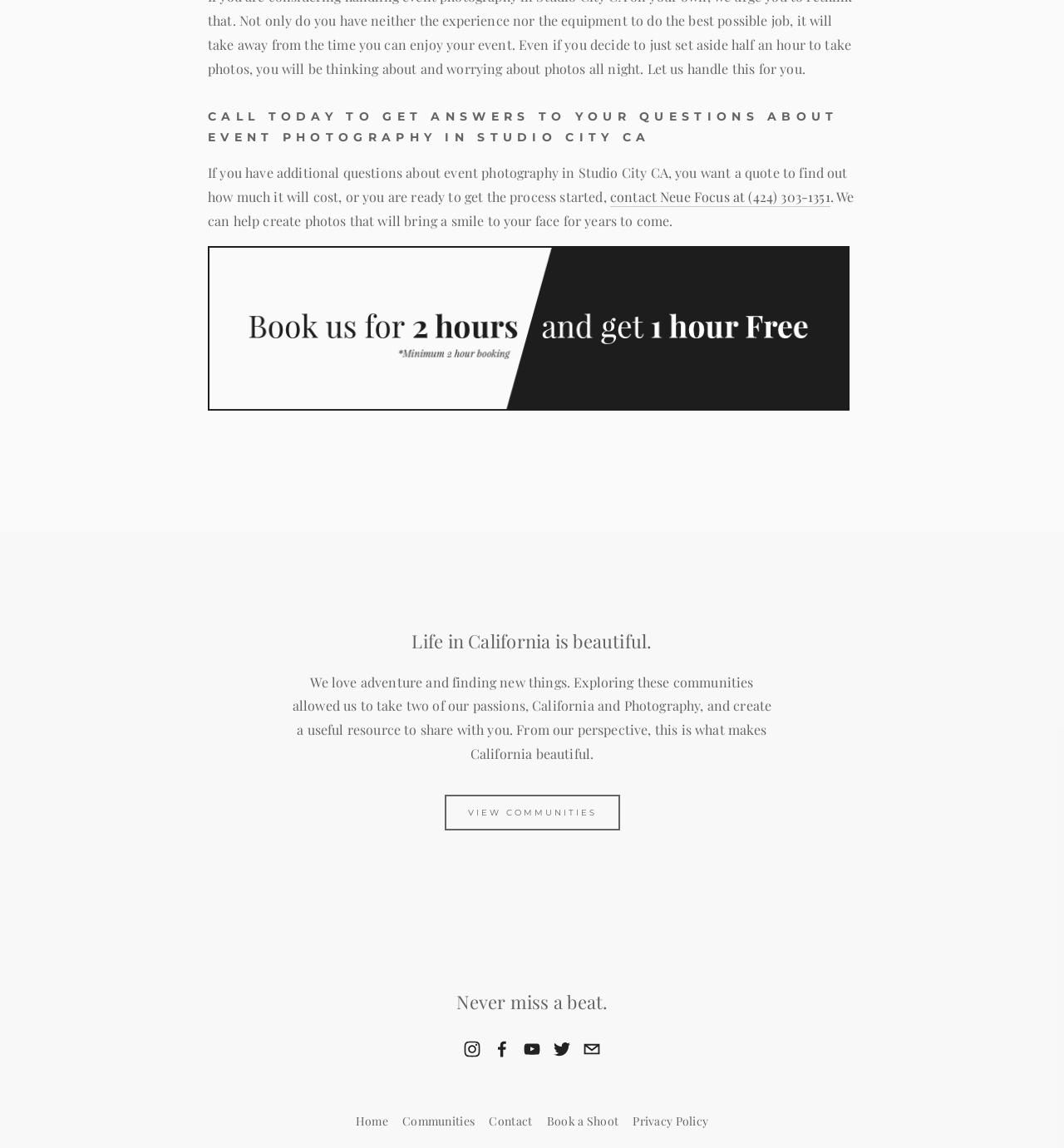What is the call-to-action for communities? Look at the image and give a one-word or short phrase answer.

VIEW COMMUNITIES